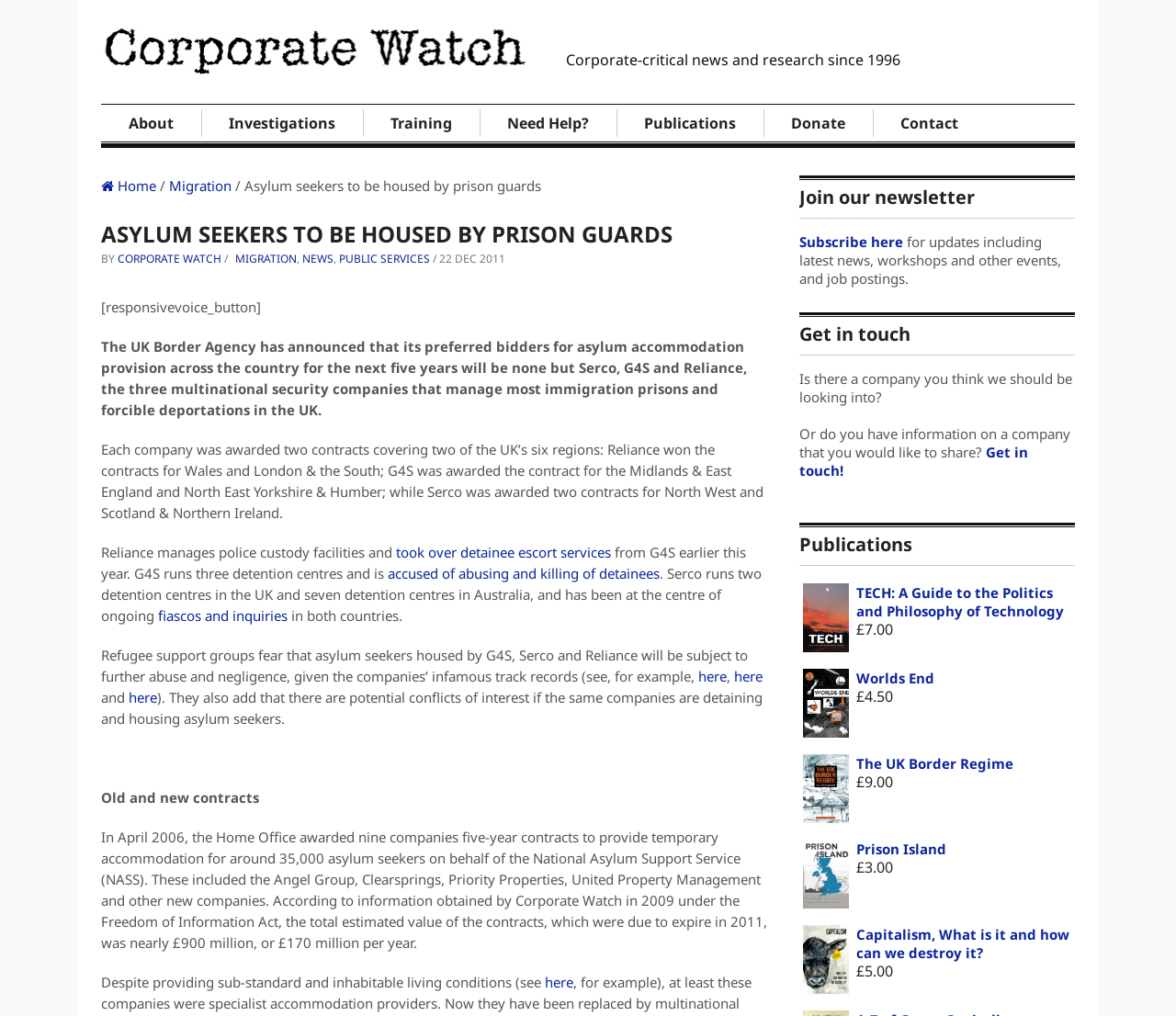Pinpoint the bounding box coordinates of the area that should be clicked to complete the following instruction: "Click on the 'Menu' button". The coordinates must be given as four float numbers between 0 and 1, i.e., [left, top, right, bottom].

None